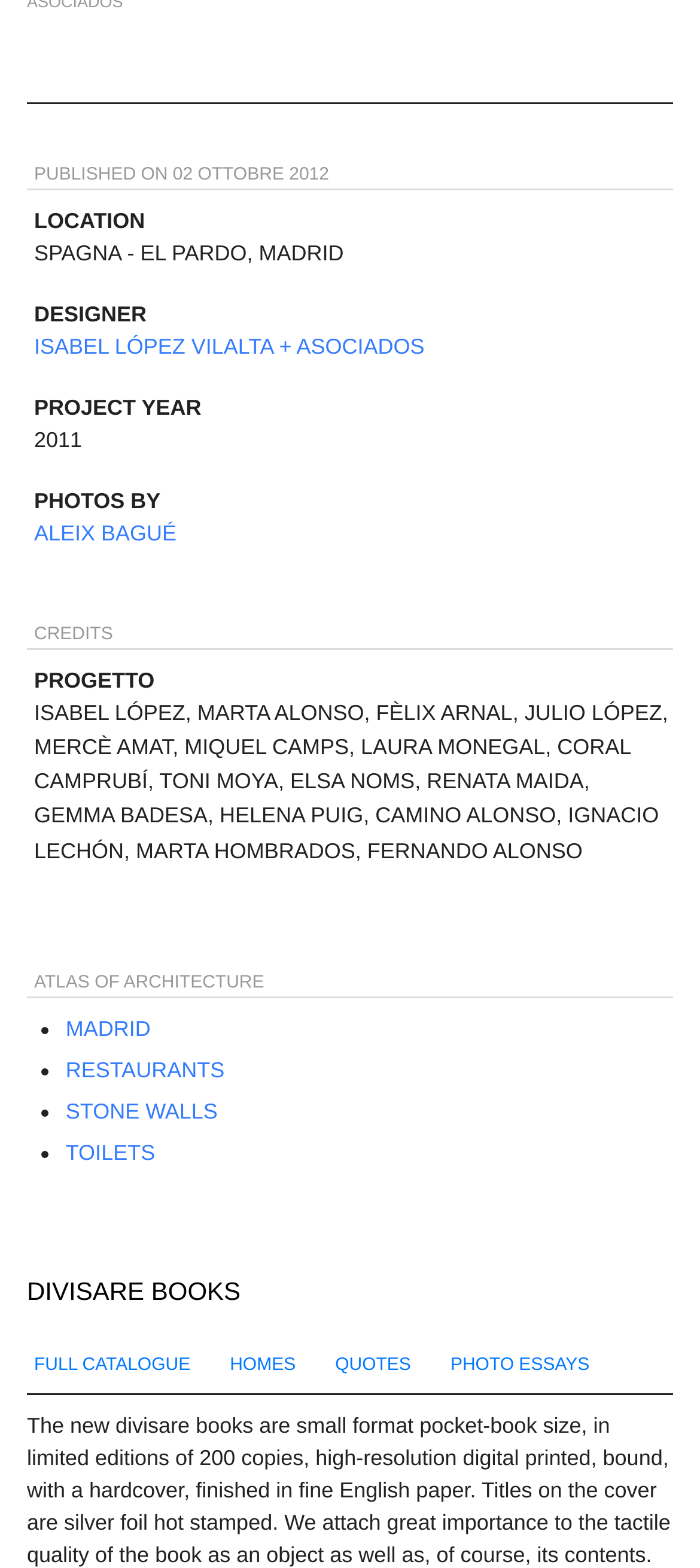From the webpage screenshot, identify the region described by Request An Appointment. Provide the bounding box coordinates as (top-left x, top-left y, bottom-right x, bottom-right y), with each value being a floating point number between 0 and 1.

None